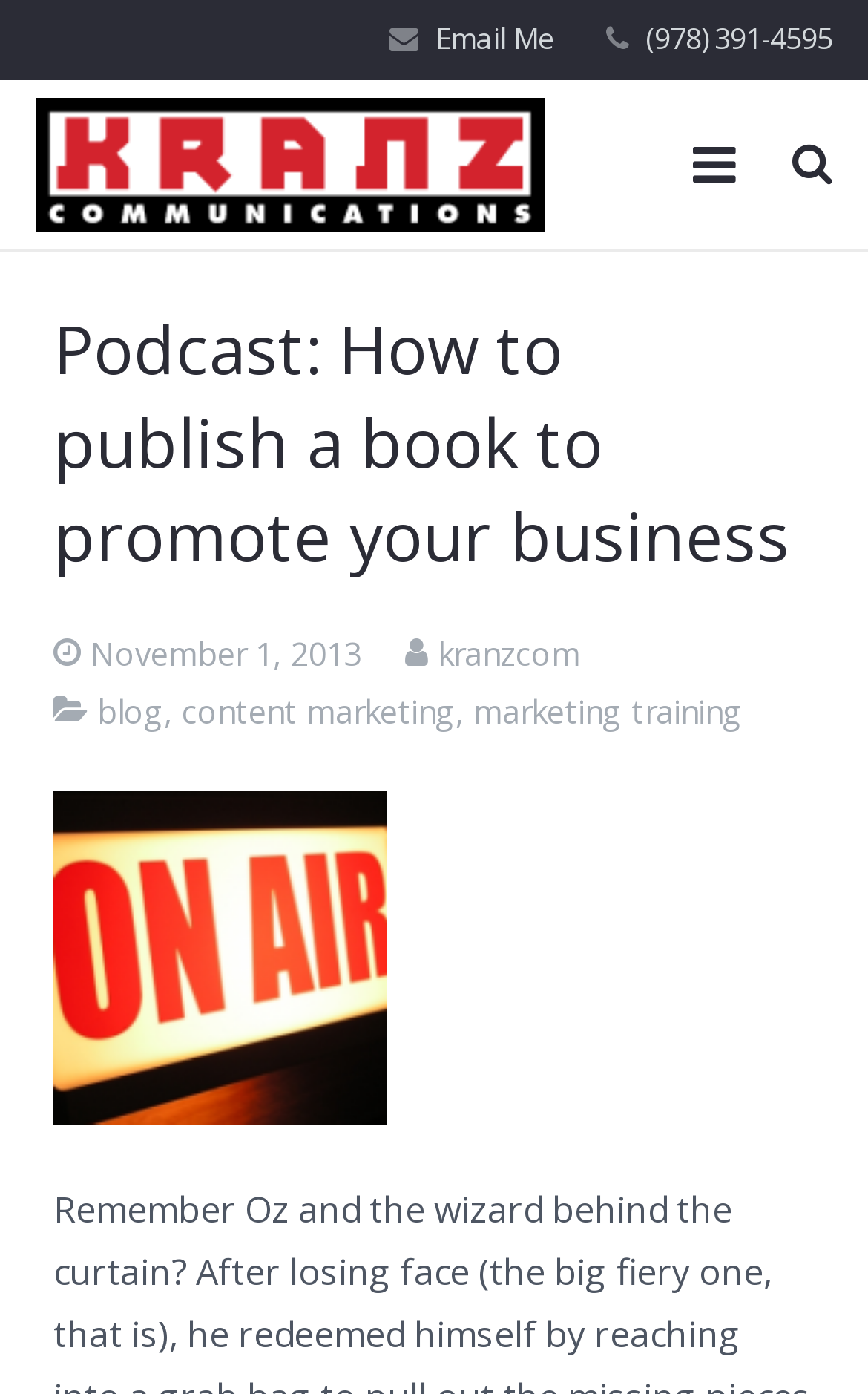Bounding box coordinates are specified in the format (top-left x, top-left y, bottom-right x, bottom-right y). All values are floating point numbers bounded between 0 and 1. Please provide the bounding box coordinate of the region this sentence describes: title="On Air"

[0.062, 0.567, 0.938, 0.806]